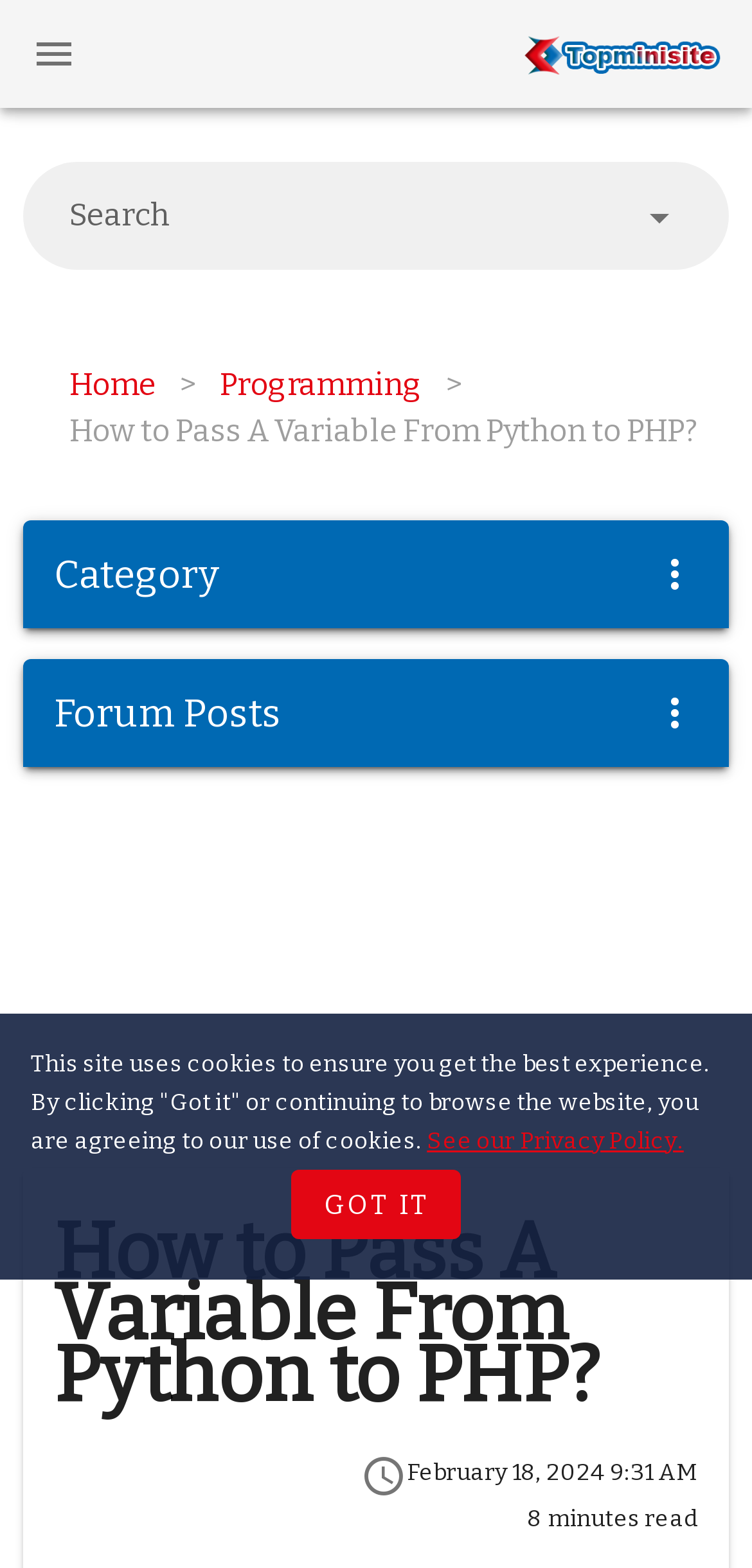Locate the bounding box coordinates of the area you need to click to fulfill this instruction: 'Go to Home page'. The coordinates must be in the form of four float numbers ranging from 0 to 1: [left, top, right, bottom].

[0.092, 0.231, 0.208, 0.261]